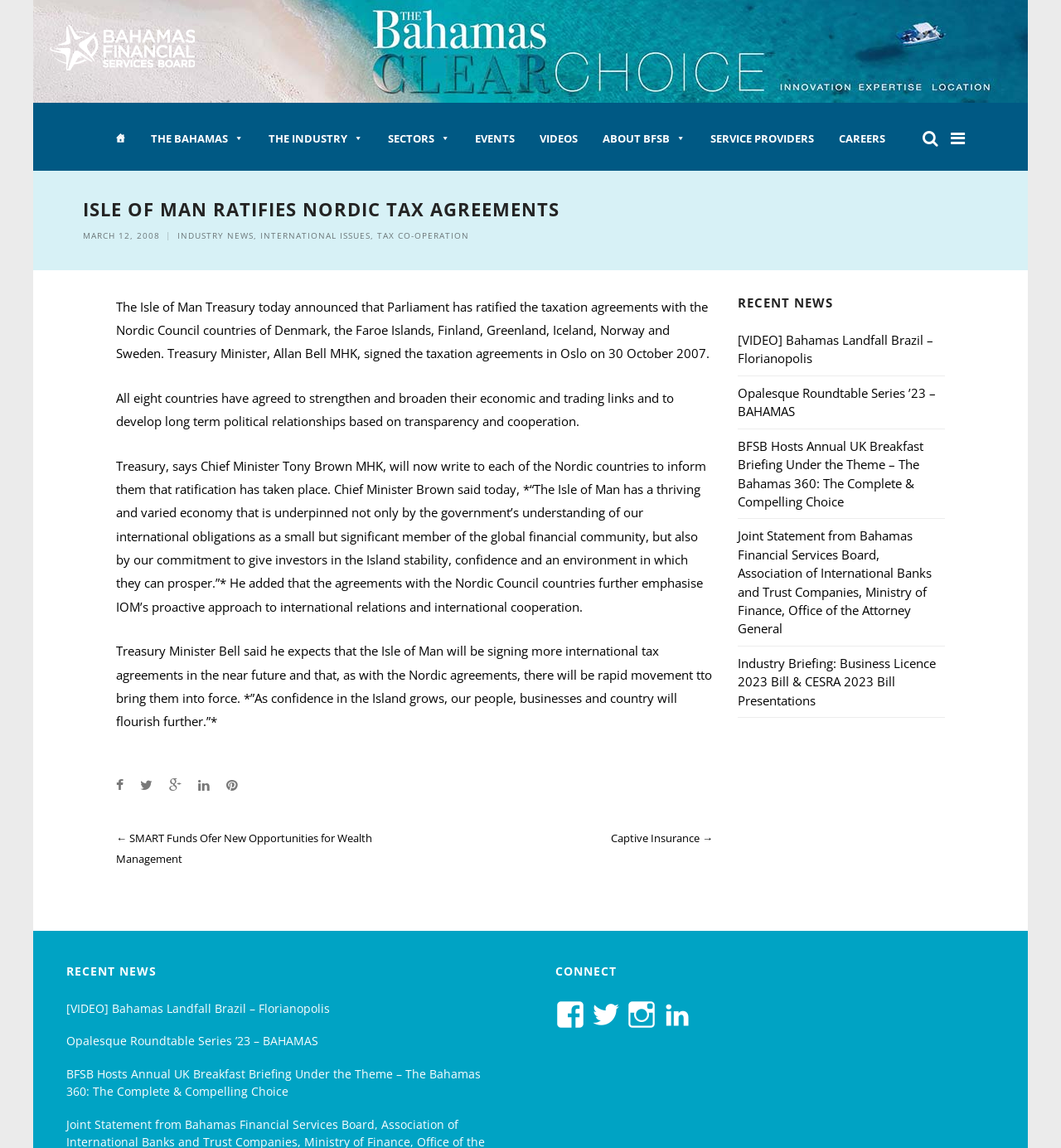Please determine the bounding box coordinates of the clickable area required to carry out the following instruction: "Visit the 'Good Manufacturing Practice Guidelines' page". The coordinates must be four float numbers between 0 and 1, represented as [left, top, right, bottom].

None